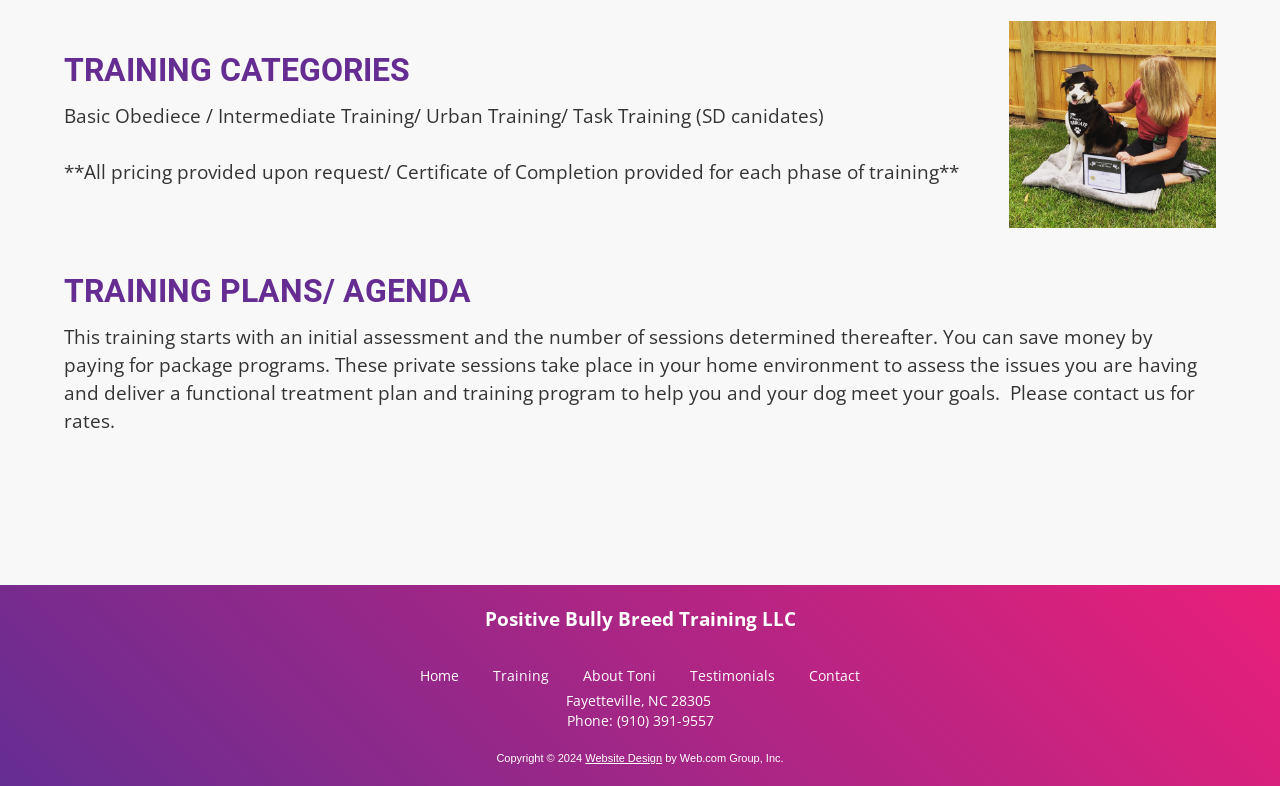Locate the UI element that matches the description Website Design in the webpage screenshot. Return the bounding box coordinates in the format (top-left x, top-left y, bottom-right x, bottom-right y), with values ranging from 0 to 1.

[0.457, 0.956, 0.517, 0.971]